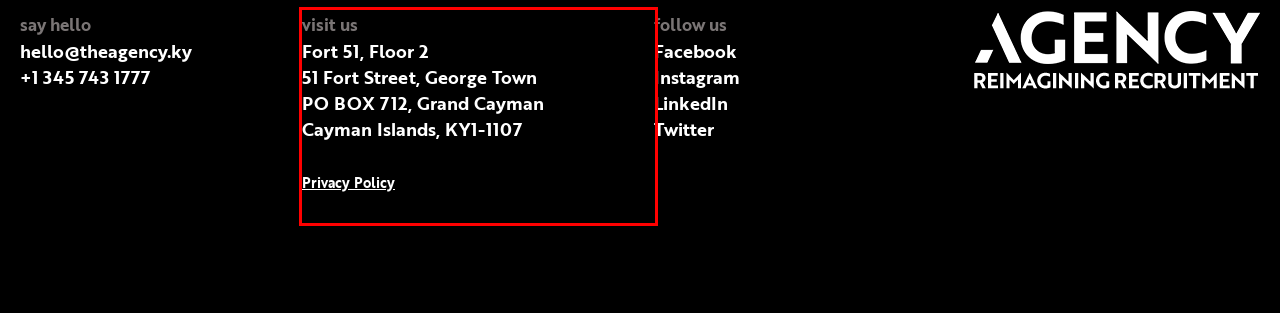Please examine the webpage screenshot containing a red bounding box and use OCR to recognize and output the text inside the red bounding box.

visit us Fort 51, Floor 2 51 Fort Street, George Town PO BOX 712, Grand Cayman Cayman Islands, KY1-1107 Privacy Policy